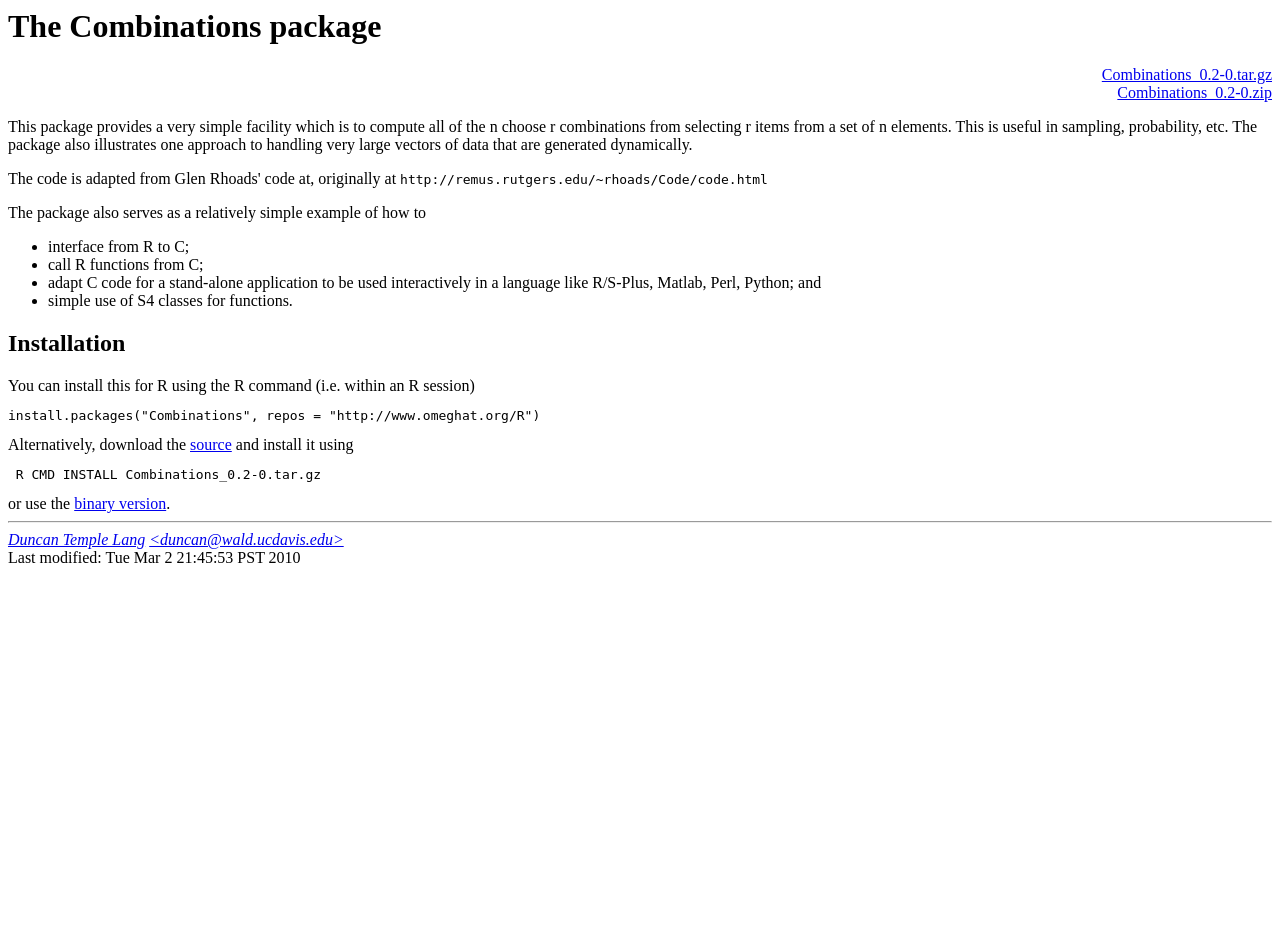Predict the bounding box coordinates of the UI element that matches this description: "<duncan@wald.ucdavis.edu>". The coordinates should be in the format [left, top, right, bottom] with each value between 0 and 1.

[0.117, 0.572, 0.269, 0.59]